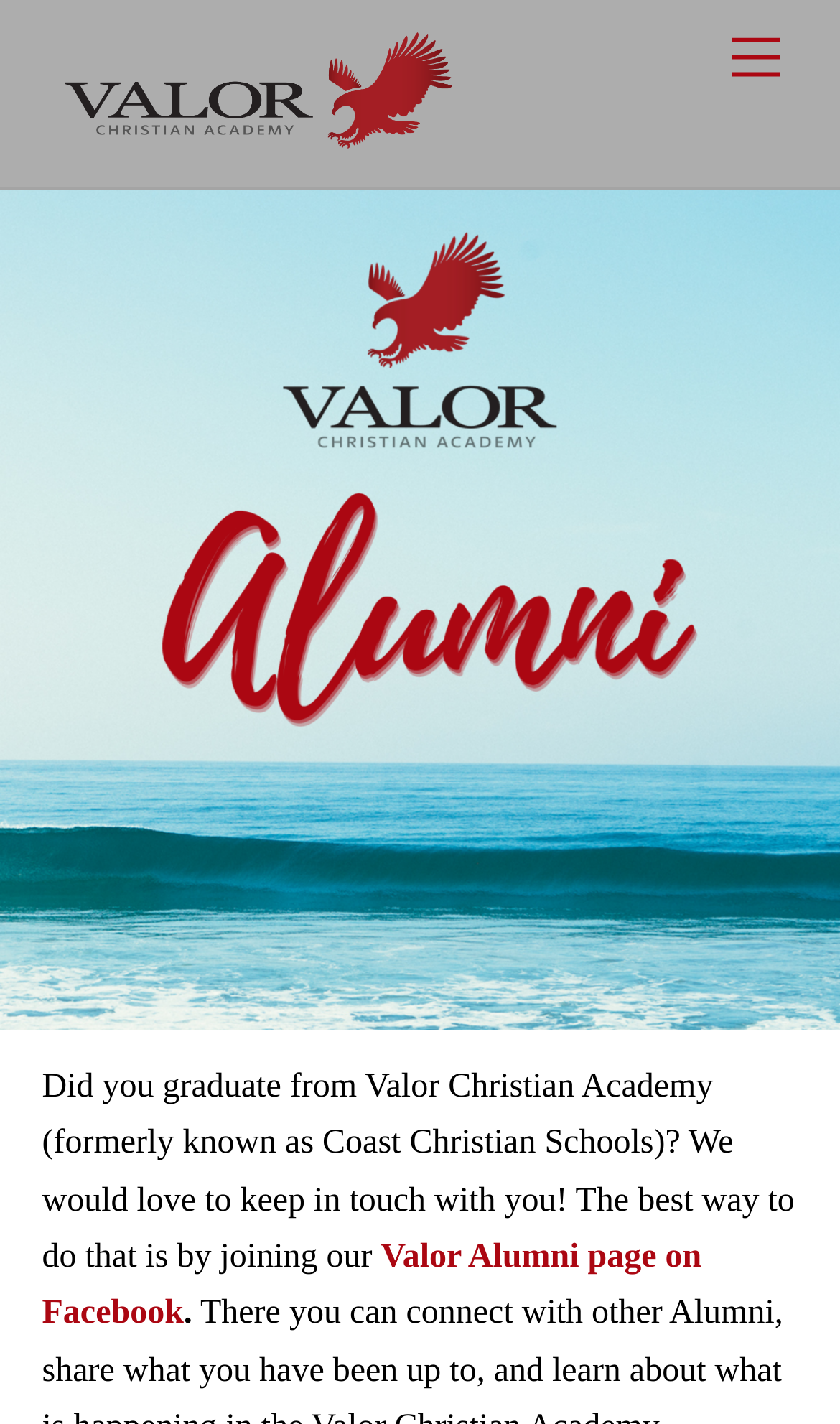Answer the question using only one word or a concise phrase: What is the former name of Valor Christian Academy?

Coast Christian Schools